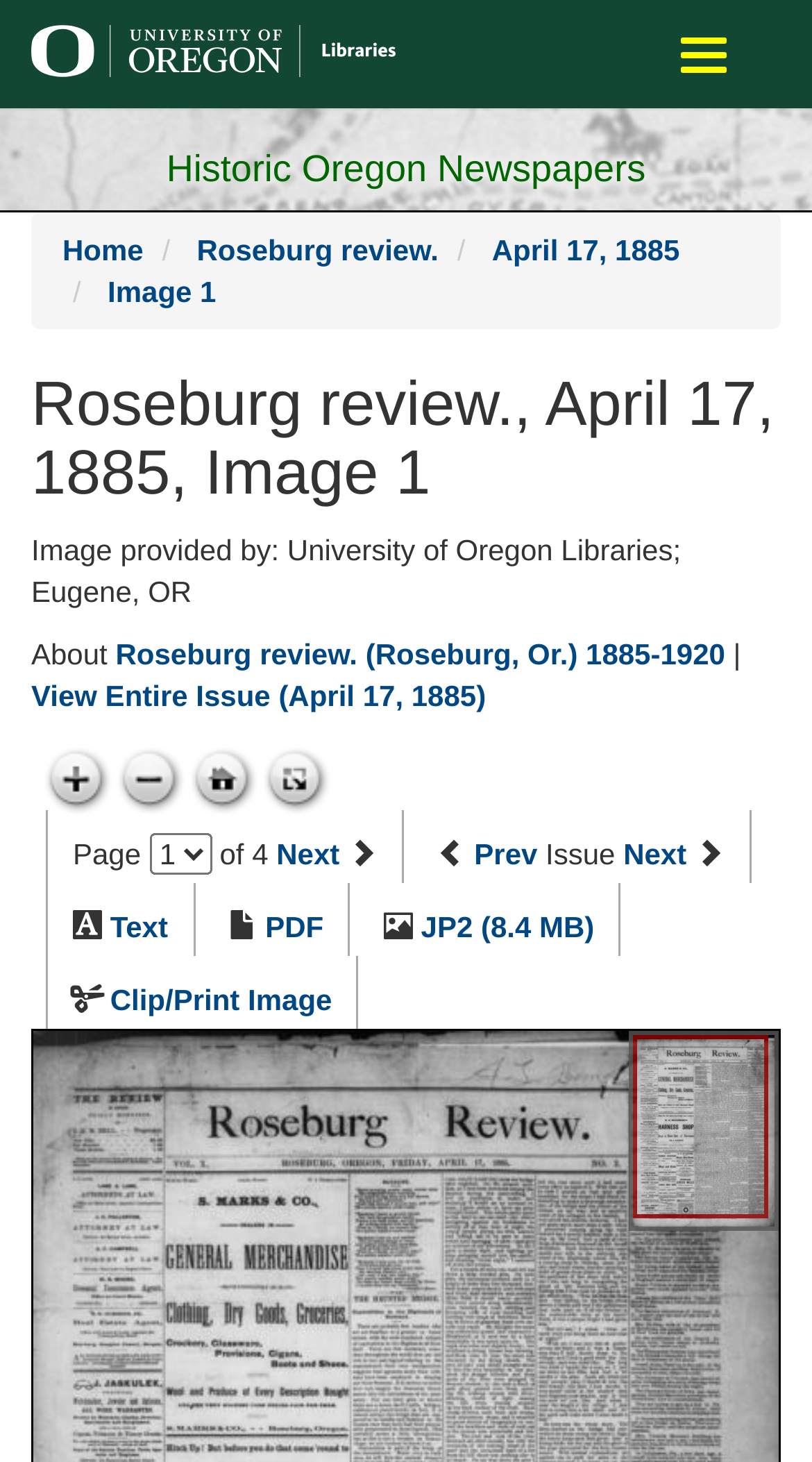Find the bounding box coordinates of the element you need to click on to perform this action: 'Go to next page'. The coordinates should be represented by four float values between 0 and 1, in the format [left, top, right, bottom].

[0.34, 0.573, 0.418, 0.595]